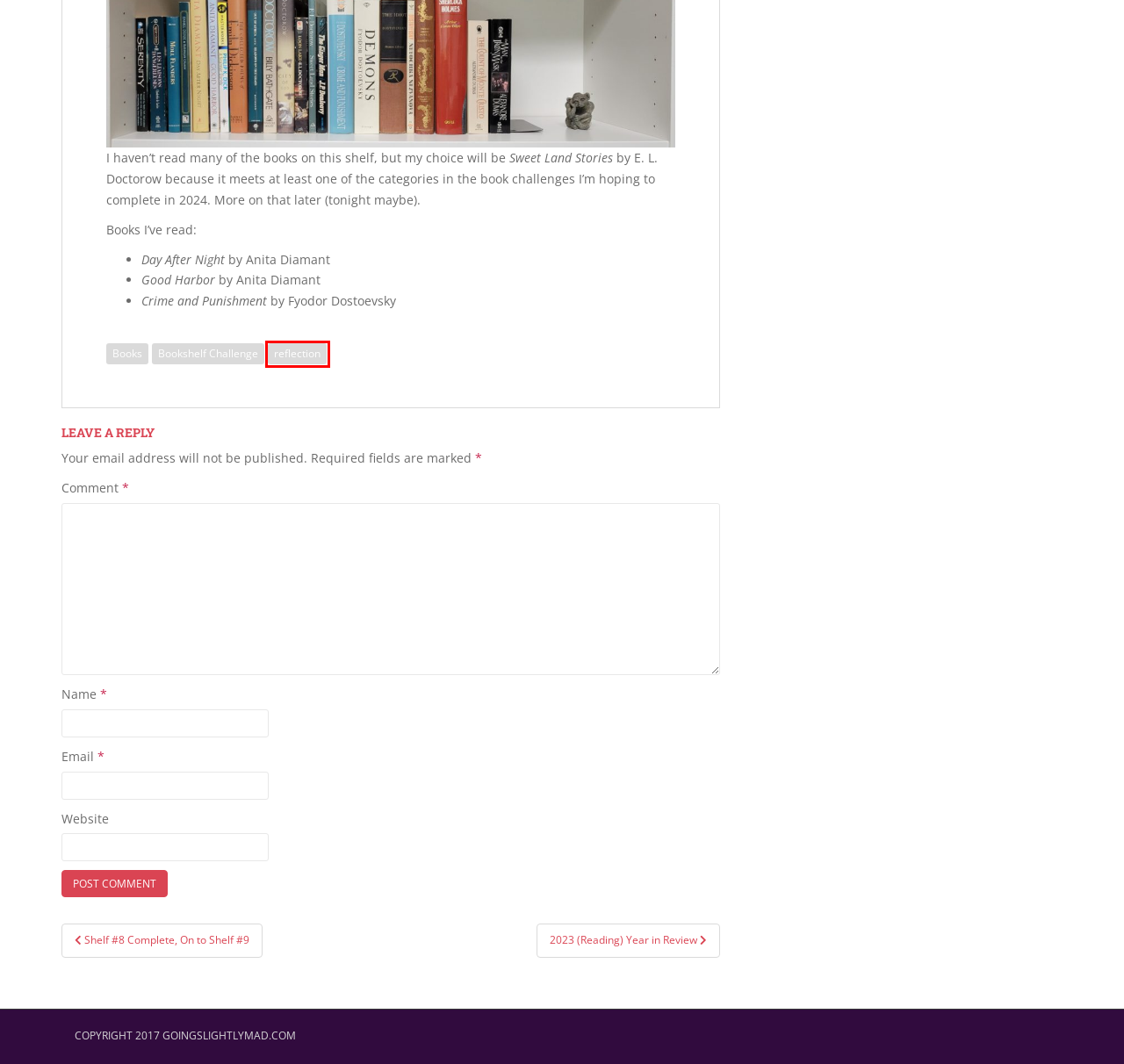You have a screenshot showing a webpage with a red bounding box around a UI element. Choose the webpage description that best matches the new page after clicking the highlighted element. Here are the options:
A. reflection – Going Slightly Mad
B. Going Slightly Mad – Crocheting, Books, Life
C. goingslightlymad – Going Slightly Mad
D. Books – Going Slightly Mad
E. Shelf #8 Complete, On to Shelf #9 – Going Slightly Mad
F. Bookshelf Challenge – Going Slightly Mad
G. Contact – Going Slightly Mad
H. About – Going Slightly Mad

A